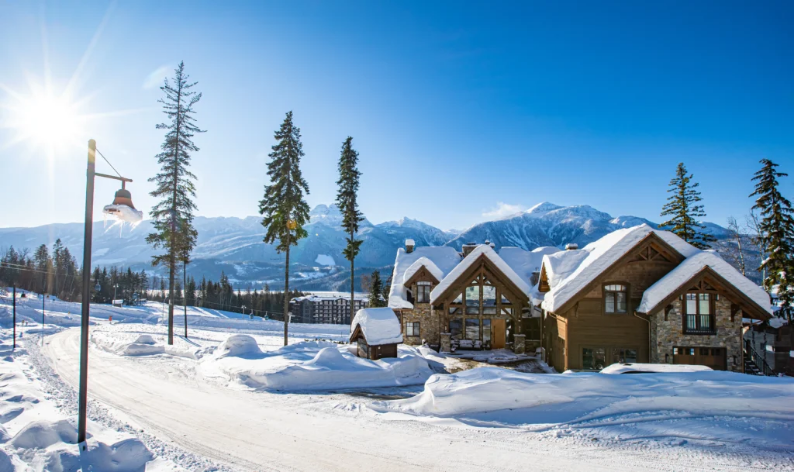Please provide a detailed answer to the question below by examining the image:
What type of trees flank the driveway?

The caption specifically mentions that 'towering evergreens flanking the driveway add to the charm', which suggests that the trees surrounding the driveway are evergreens.